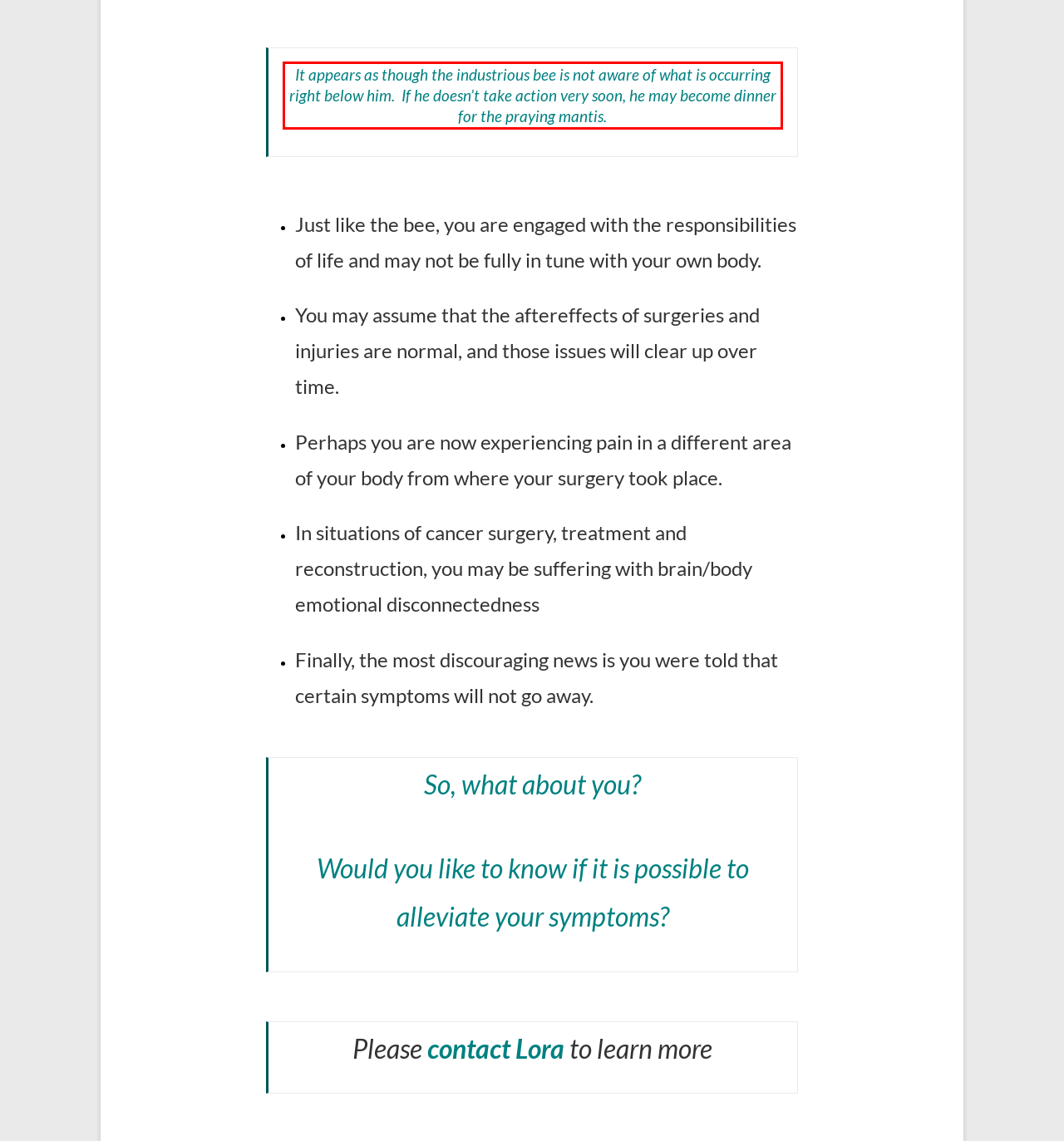Given a screenshot of a webpage, identify the red bounding box and perform OCR to recognize the text within that box.

It appears as though the industrious bee is not aware of what is occurring right below him. If he doesn’t take action very soon, he may become dinner for the praying mantis.